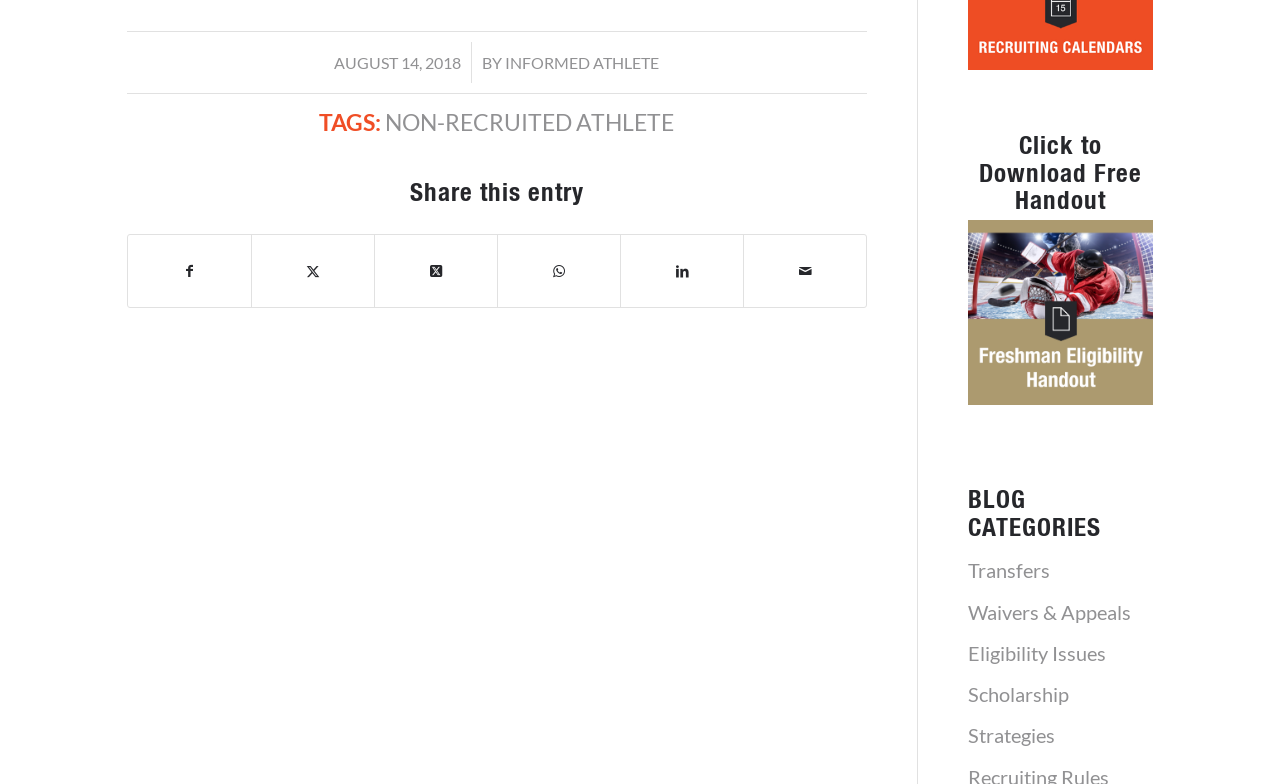Can you identify the bounding box coordinates of the clickable region needed to carry out this instruction: 'Share this entry on Twitter'? The coordinates should be four float numbers within the range of 0 to 1, stated as [left, top, right, bottom].

[0.197, 0.299, 0.292, 0.391]